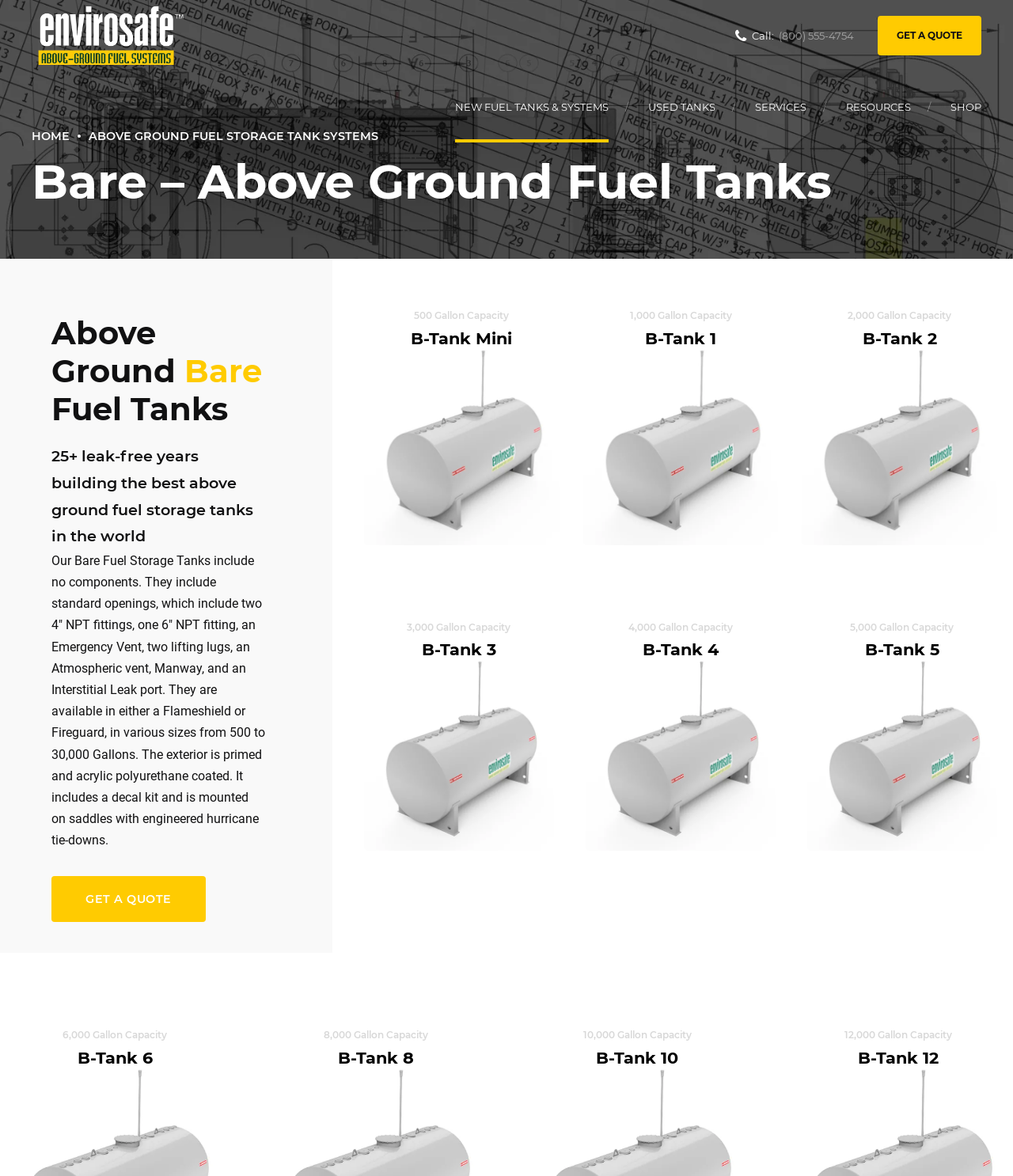What is the company name on the top left?
Using the image, elaborate on the answer with as much detail as possible.

I found the company name 'Envirosafe Tanks' on the top left of the webpage, which is also an image and a link.